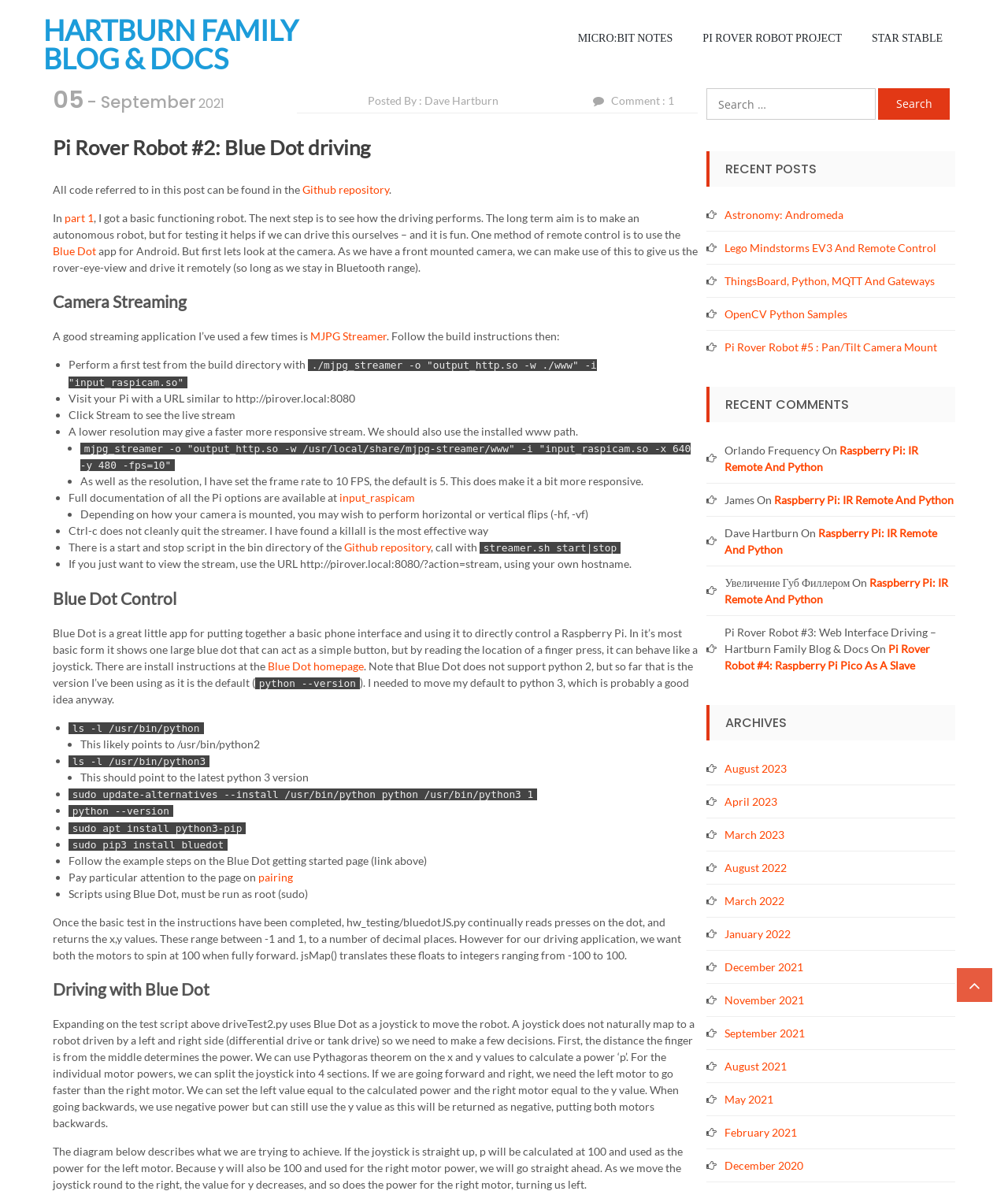Extract the main title from the webpage.

HARTBURN FAMILY BLOG & DOCS